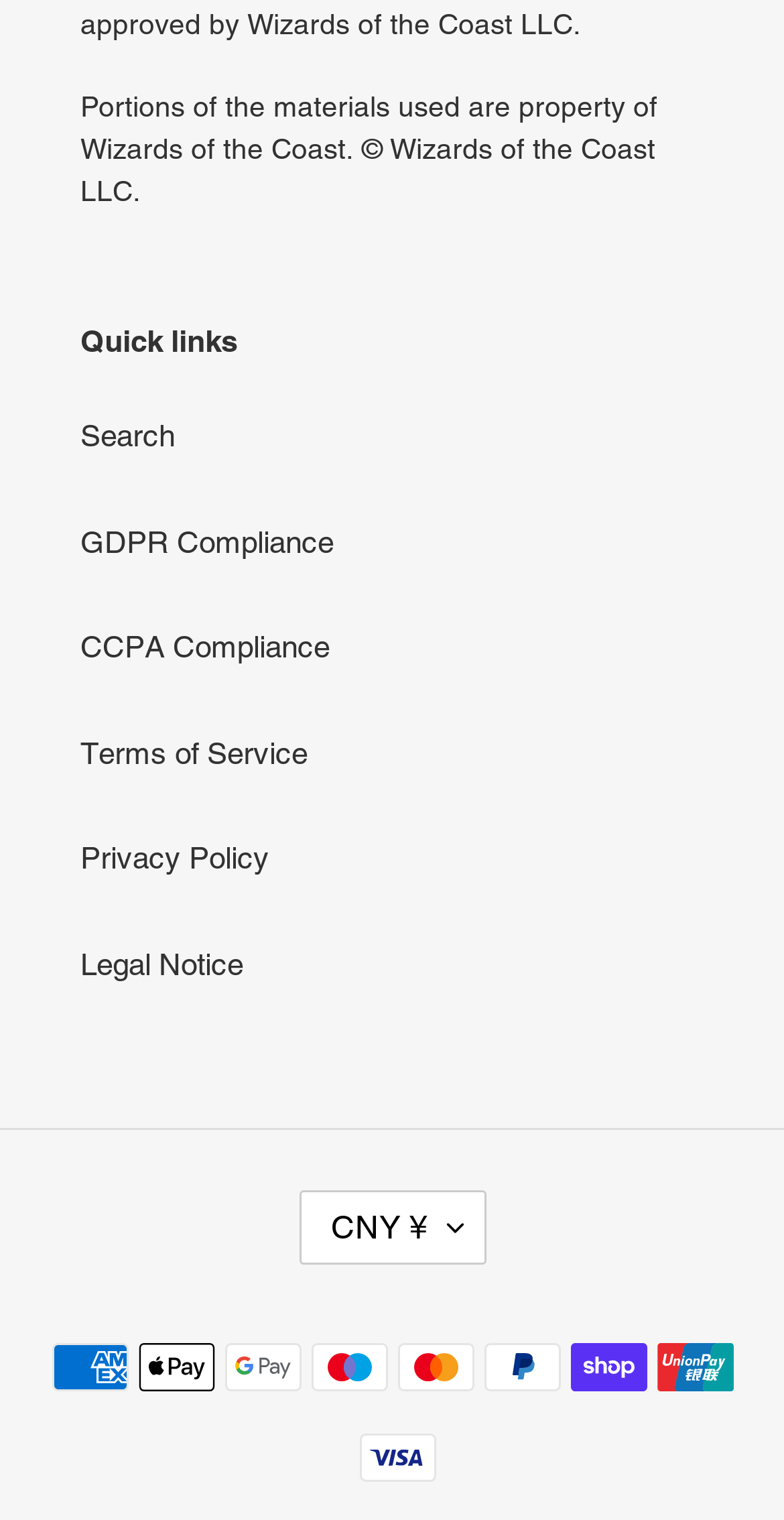Please reply with a single word or brief phrase to the question: 
How many links are in the quick links section?

6